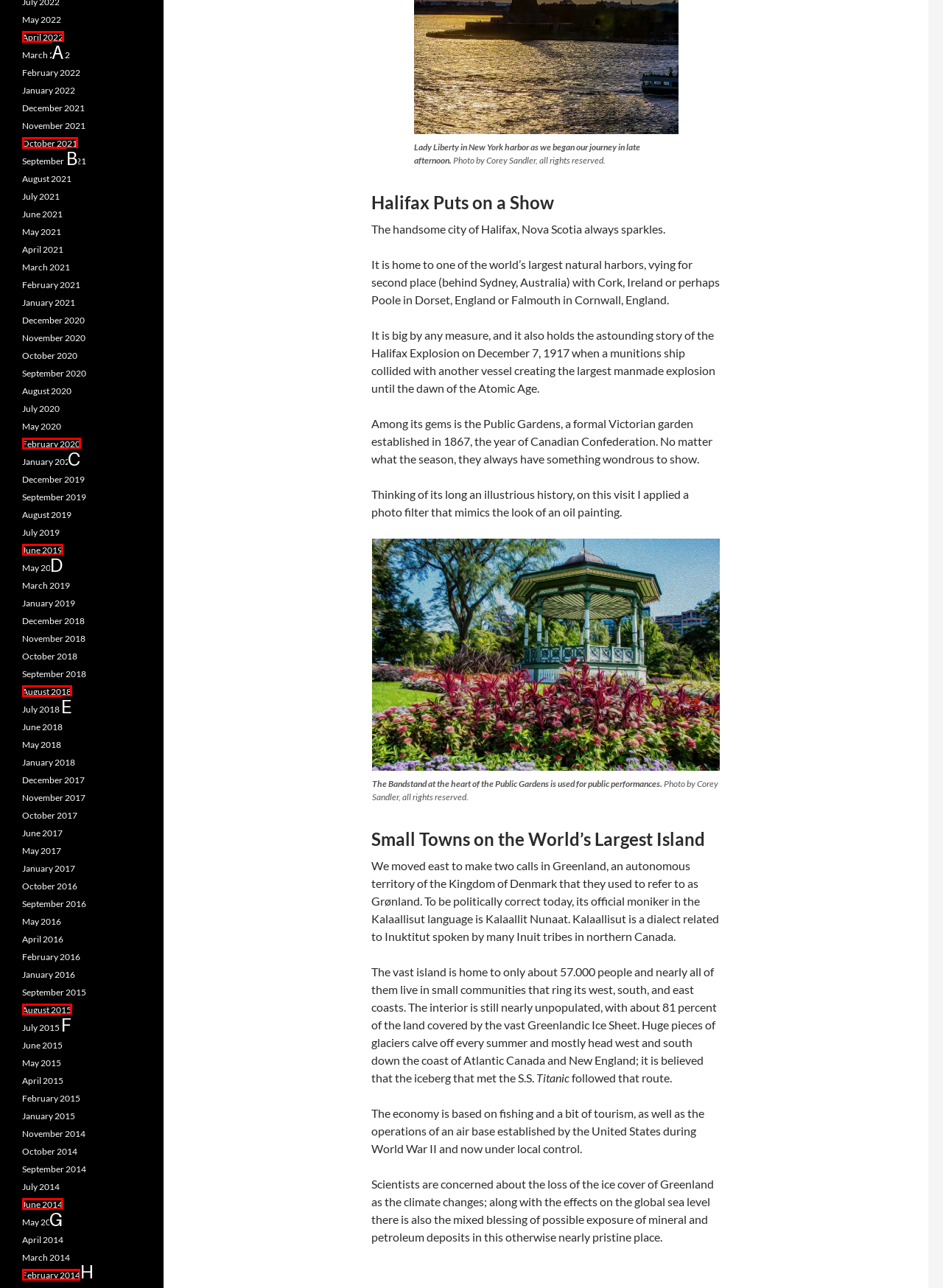Choose the UI element that best aligns with the description: June 2014
Respond with the letter of the chosen option directly.

G